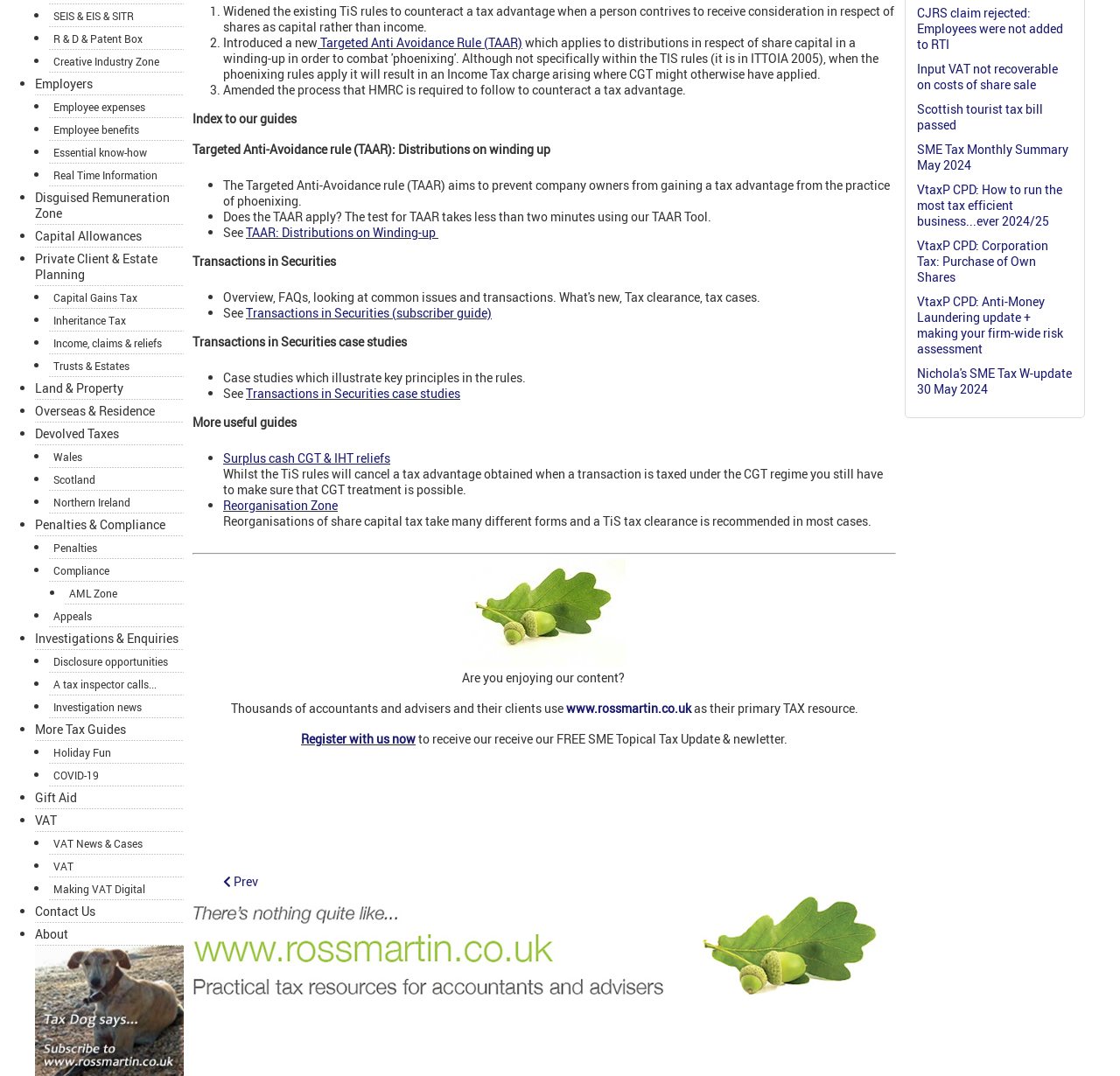Locate the bounding box of the UI element with the following description: "Scotland".

[0.044, 0.435, 0.164, 0.456]